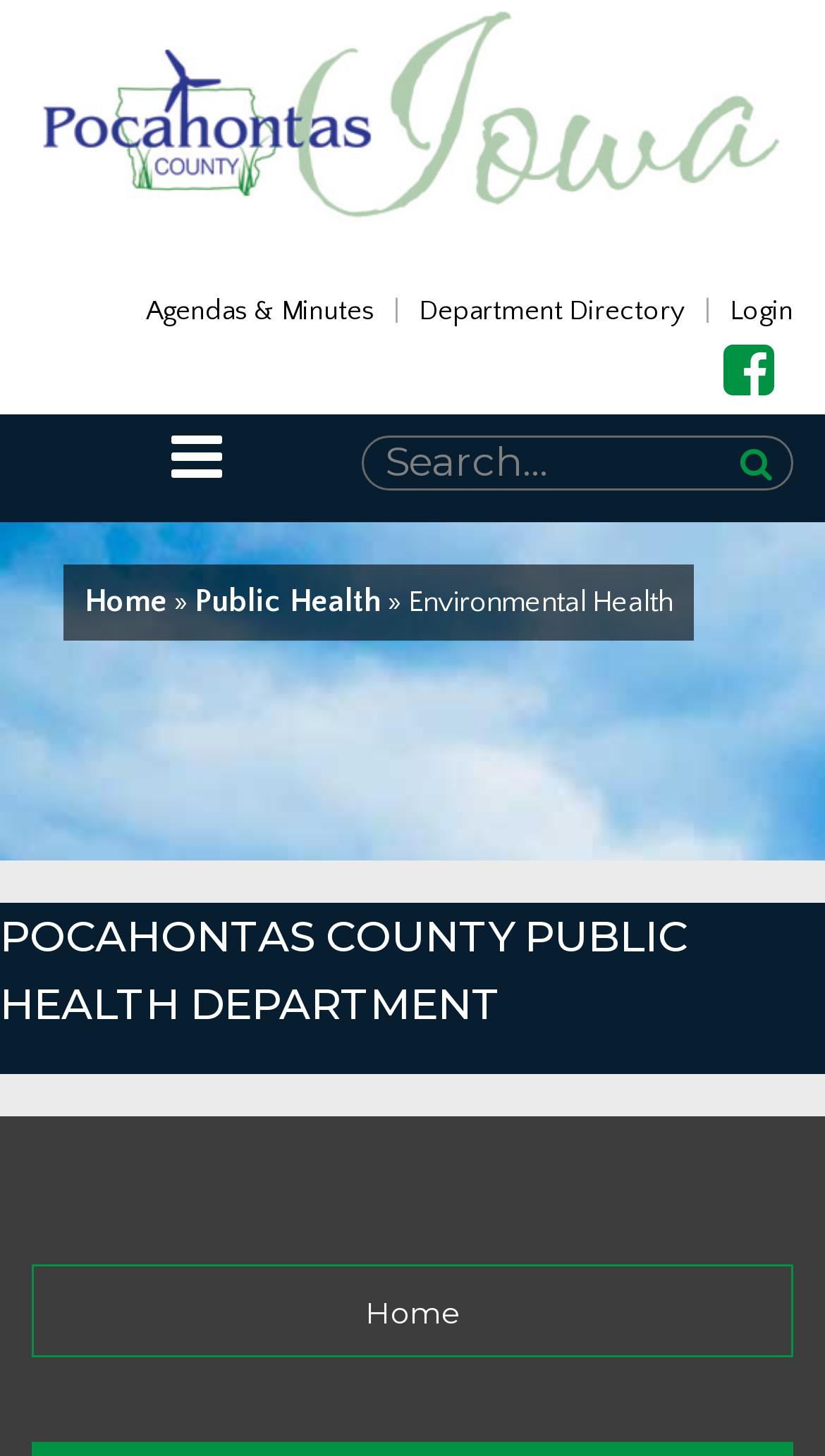What is the name of the county?
Please give a detailed and elaborate answer to the question based on the image.

The name of the county can be found in the link 'Pocahontas County, Iowa' at the top of the webpage, which suggests that the webpage is related to Pocahontas County.